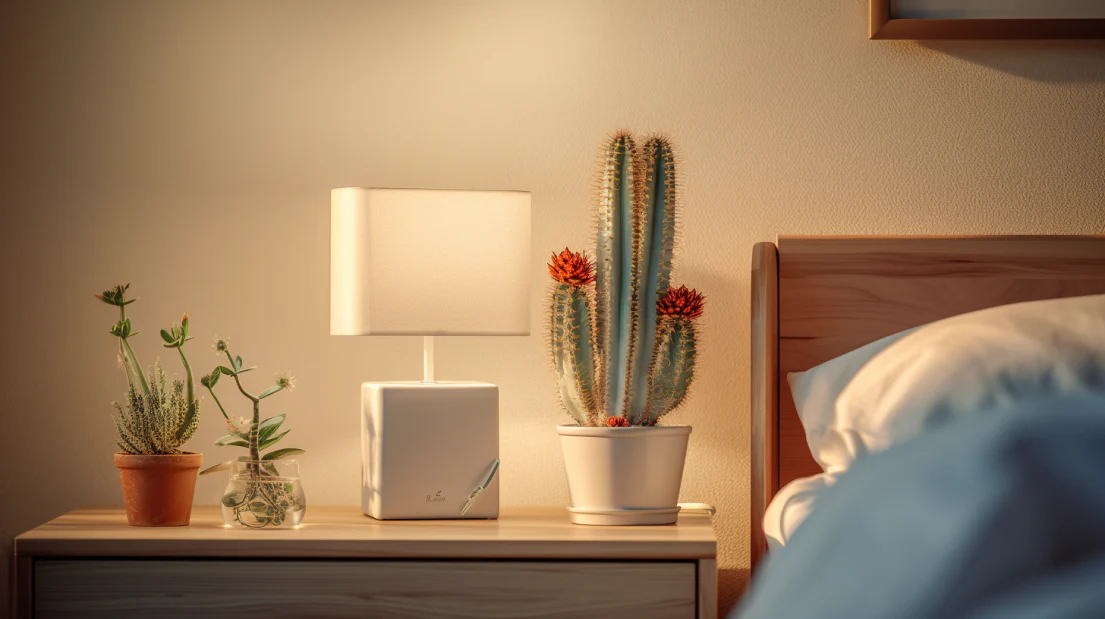Offer a detailed explanation of the image's components.

The image showcases a warm and inviting bedroom scene, featuring a stylish bedside table. On the table, a sleek white lamp with a soft fabric shade casts a gentle glow, creating a cozy atmosphere. Beside the lamp, two potted plants add a touch of nature to the decor: one smaller succulent in an earthy terracotta pot and a taller cactus, adorned with vibrant red spikes, in a clean white planter. The wooden headboard of the bed is partially visible, complementing the natural hues present in the decor. This arrangement reflects a harmonious blend of comfort and elegance, echoing the serene and earthy tones that can elevate a bedroom's design. The scene emphasizes the importance of personal style in creating a beautifully refined living space.